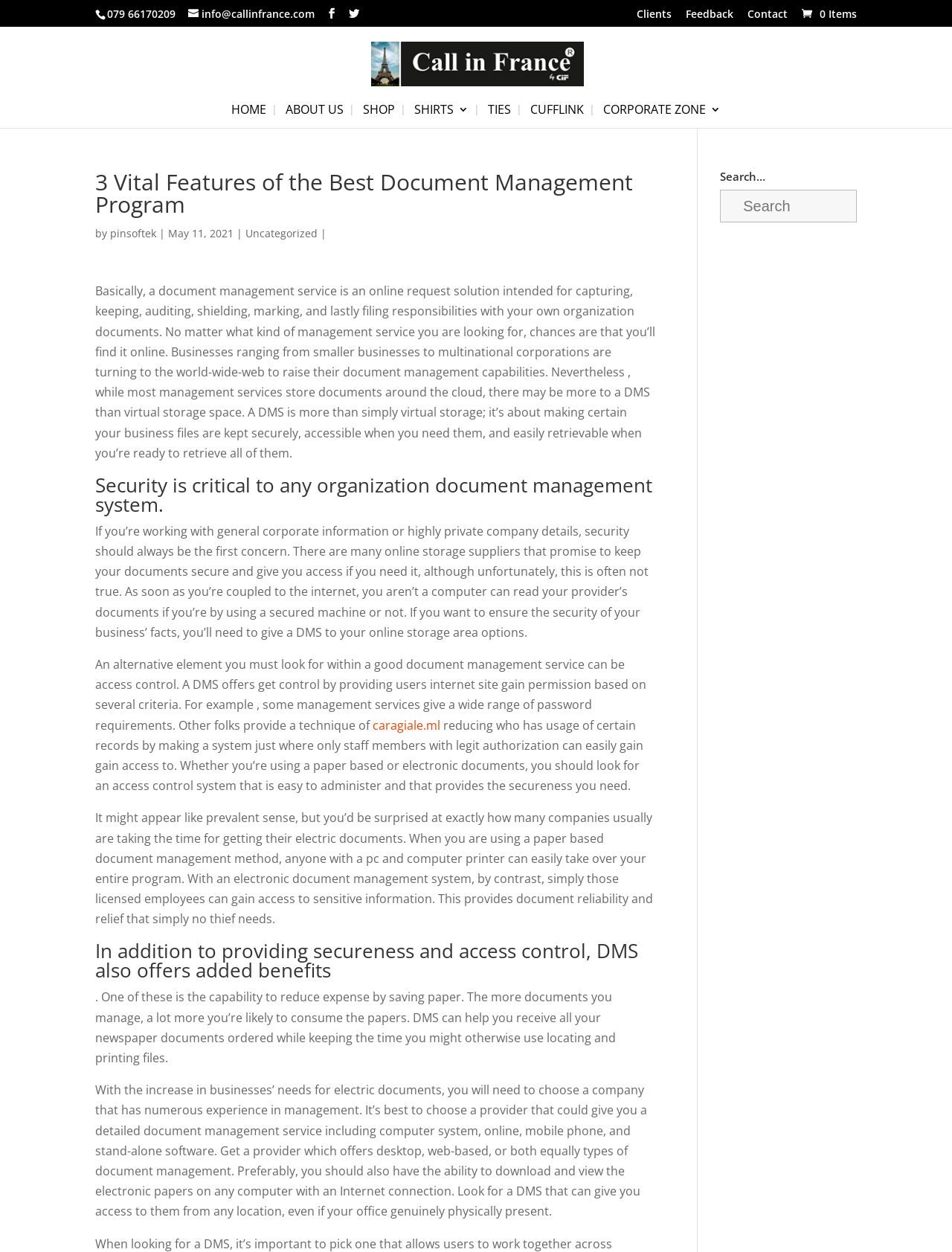Can you find the bounding box coordinates for the UI element given this description: "parent_node: About the Company"? Provide the coordinates as four float numbers between 0 and 1: [left, top, right, bottom].

None